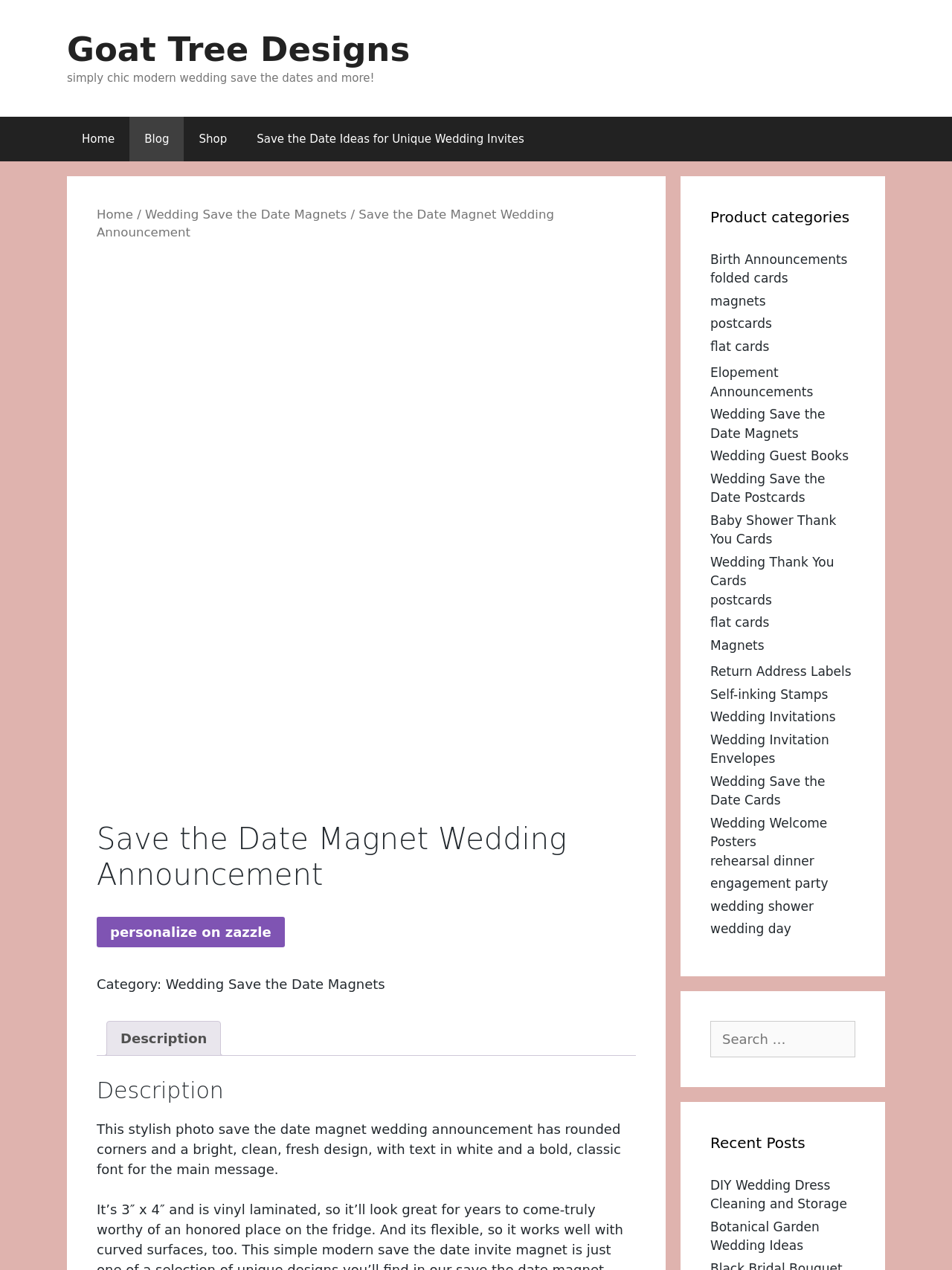How many product categories are listed on the webpage?
Please respond to the question thoroughly and include all relevant details.

I counted the number of product categories listed on the webpage by examining the complementary element, which contains a list of links to different product categories. There are 15 links in total.